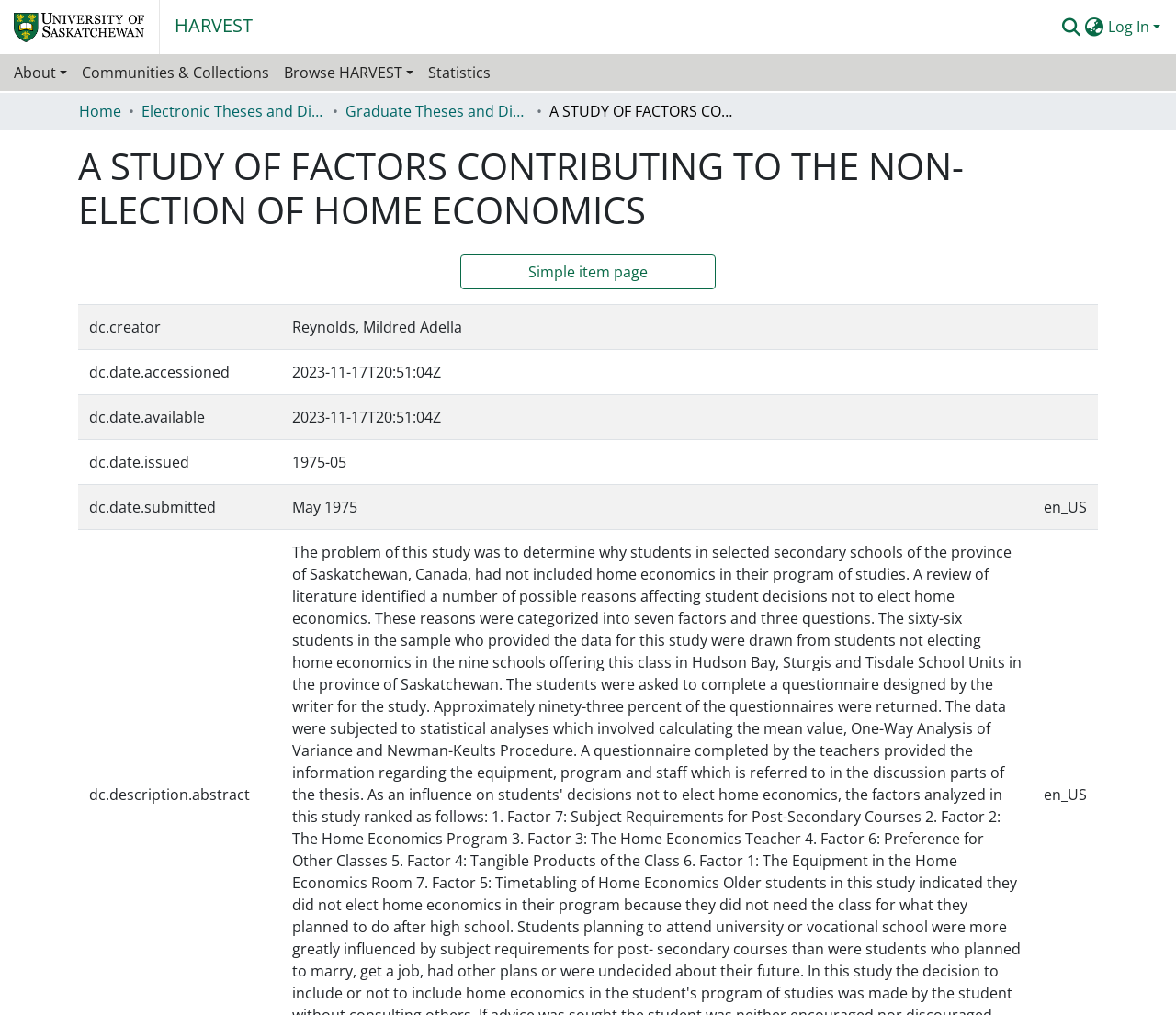What is the name of the repository logo?
Based on the screenshot, respond with a single word or phrase.

Repository logo